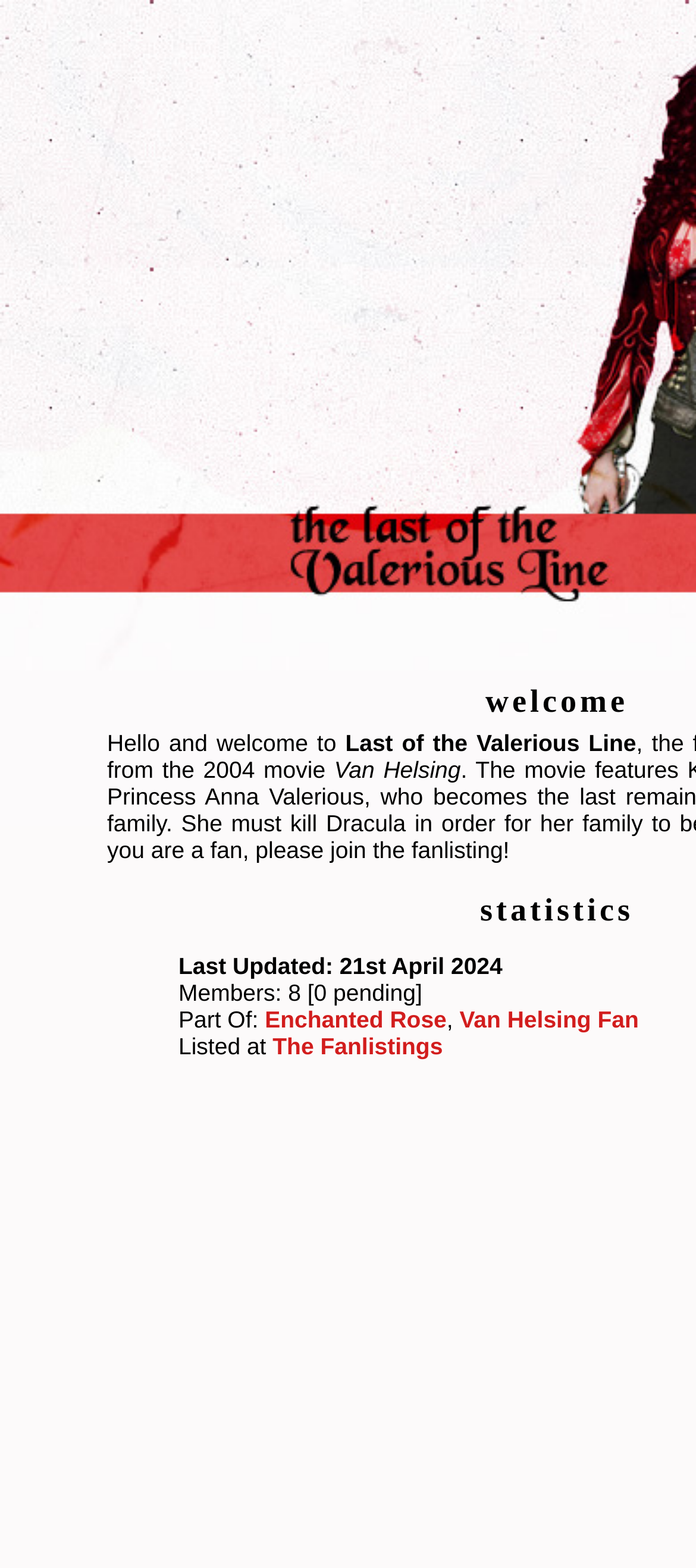Predict the bounding box of the UI element based on the description: "Enchanted Rose". The coordinates should be four float numbers between 0 and 1, formatted as [left, top, right, bottom].

[0.381, 0.642, 0.642, 0.659]